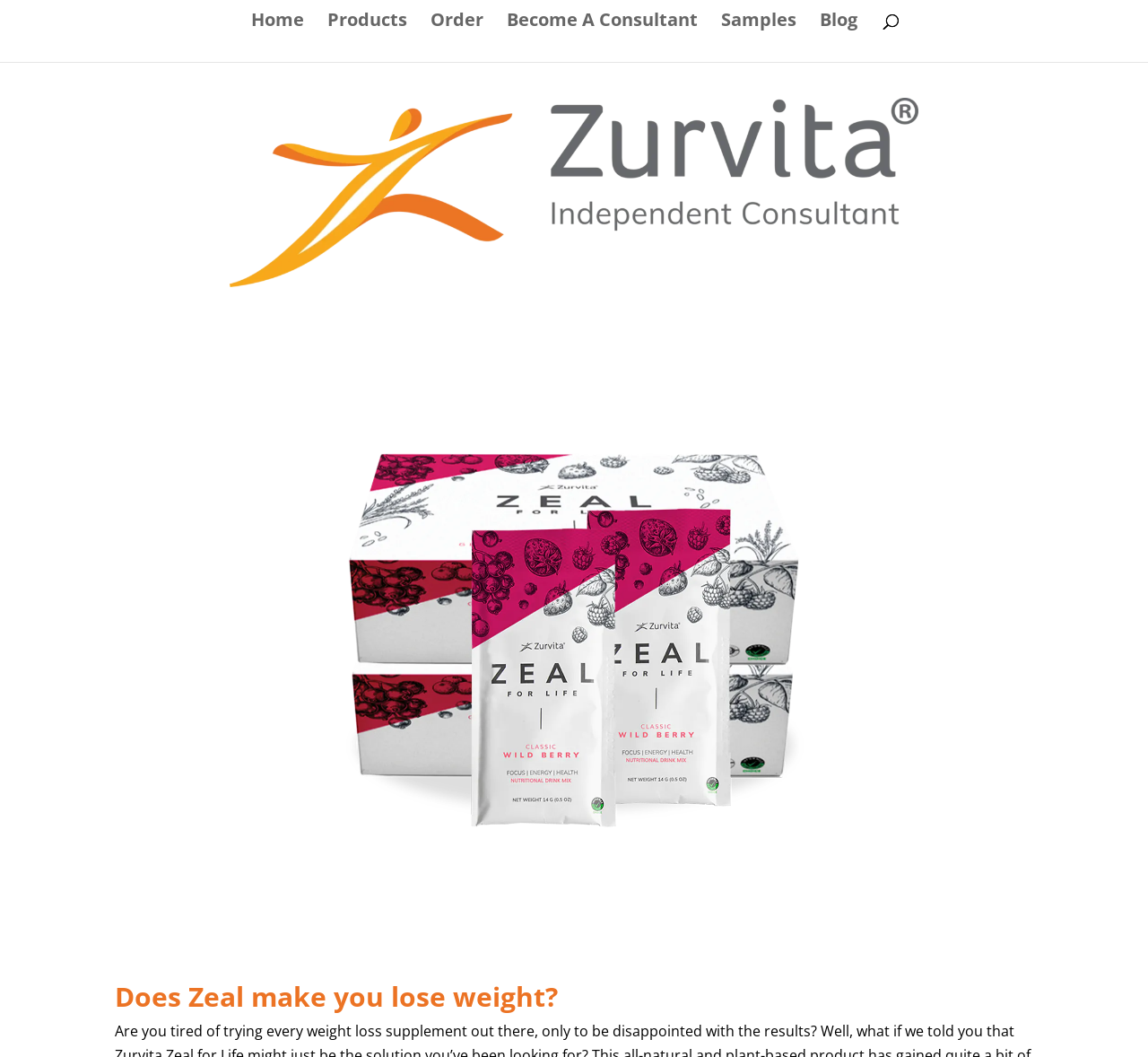Can you find the bounding box coordinates for the element to click on to achieve the instruction: "Explore the Products link"?

[0.285, 0.013, 0.355, 0.058]